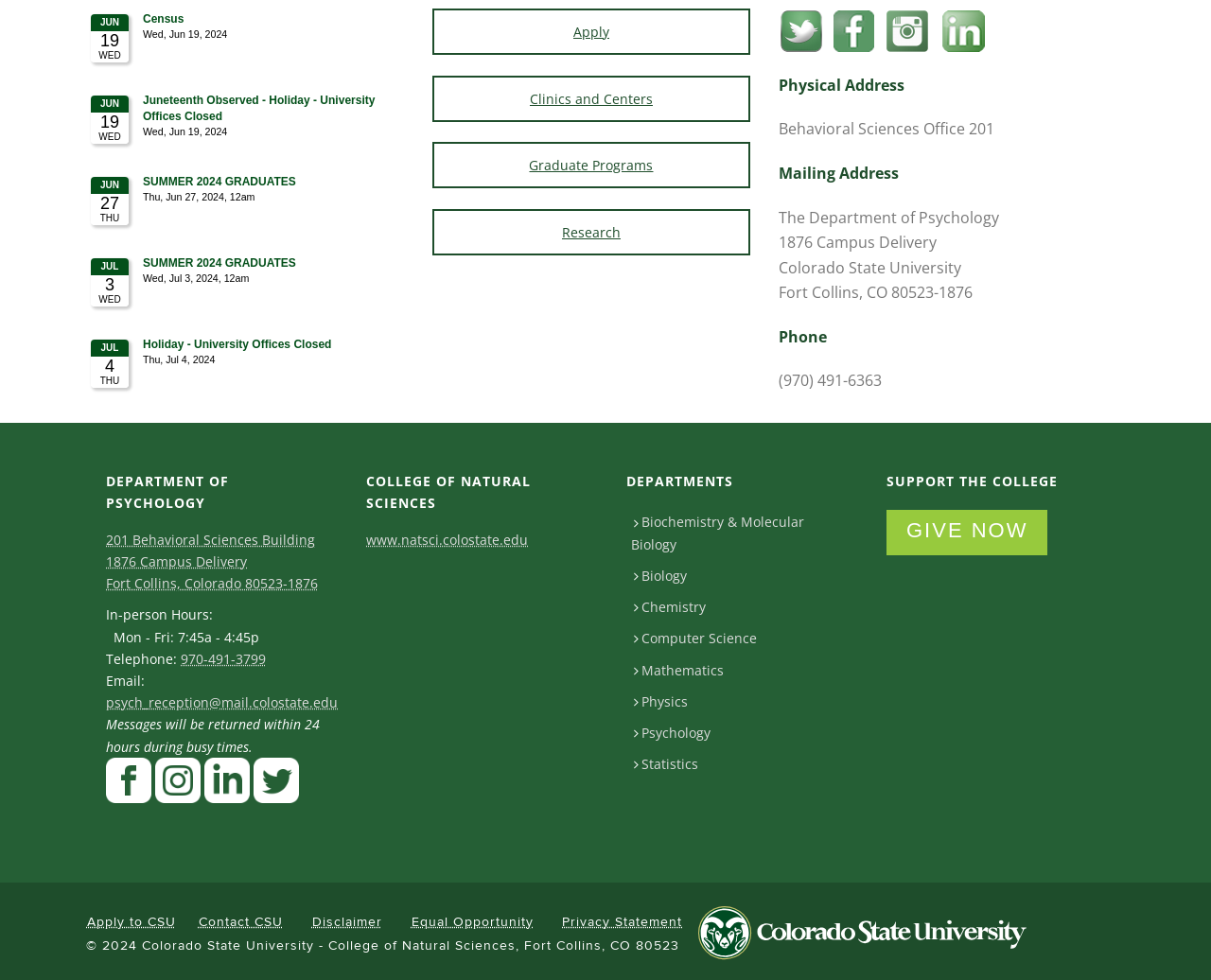Could you highlight the region that needs to be clicked to execute the instruction: "Support the College"?

[0.732, 0.521, 0.865, 0.567]